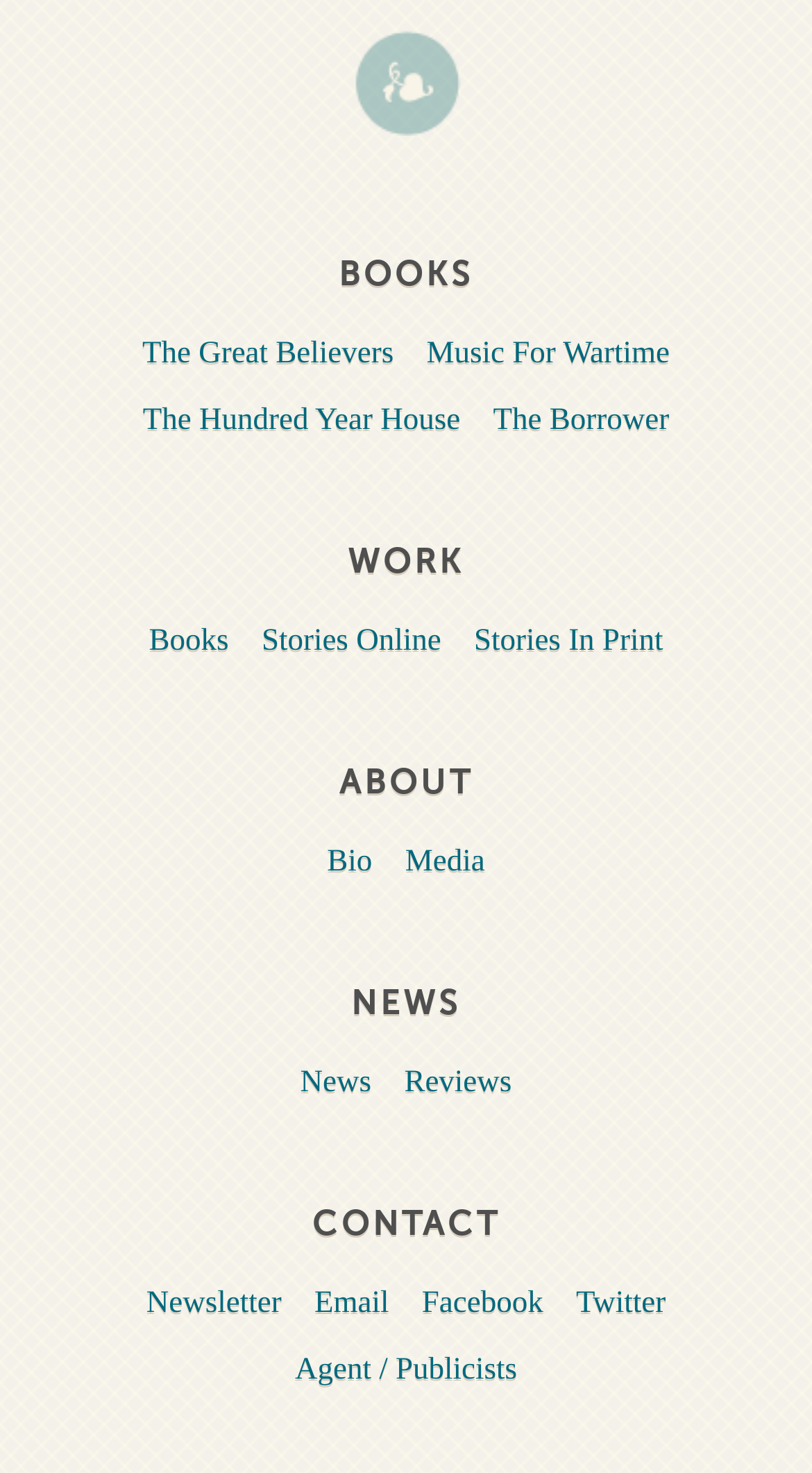Highlight the bounding box coordinates of the element that should be clicked to carry out the following instruction: "Get Newsletter". The coordinates must be given as four float numbers ranging from 0 to 1, i.e., [left, top, right, bottom].

[0.165, 0.865, 0.362, 0.904]